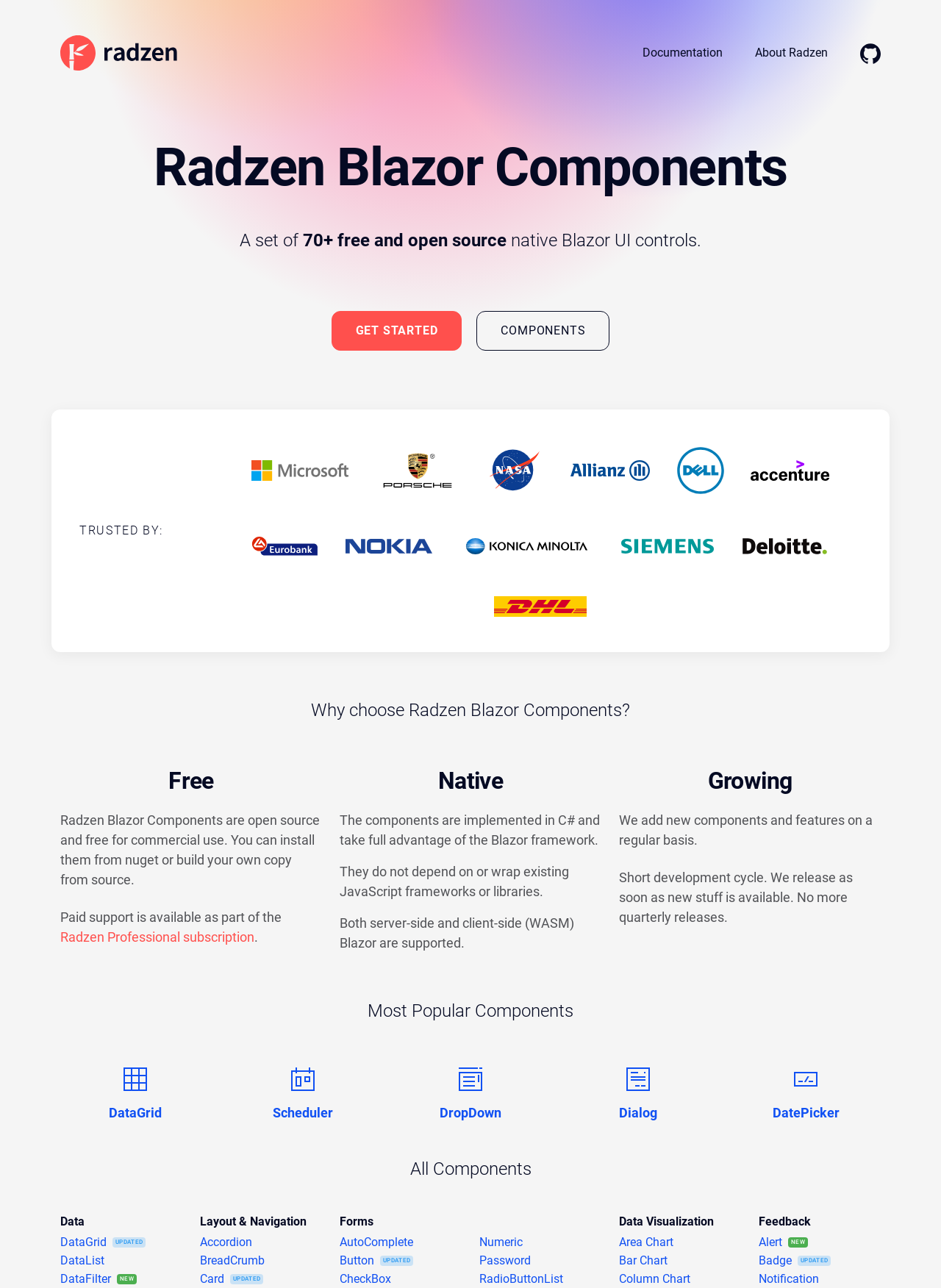Identify the bounding box coordinates for the region to click in order to carry out this instruction: "Check the GitHub page". Provide the coordinates using four float numbers between 0 and 1, formatted as [left, top, right, bottom].

[0.914, 0.032, 0.936, 0.05]